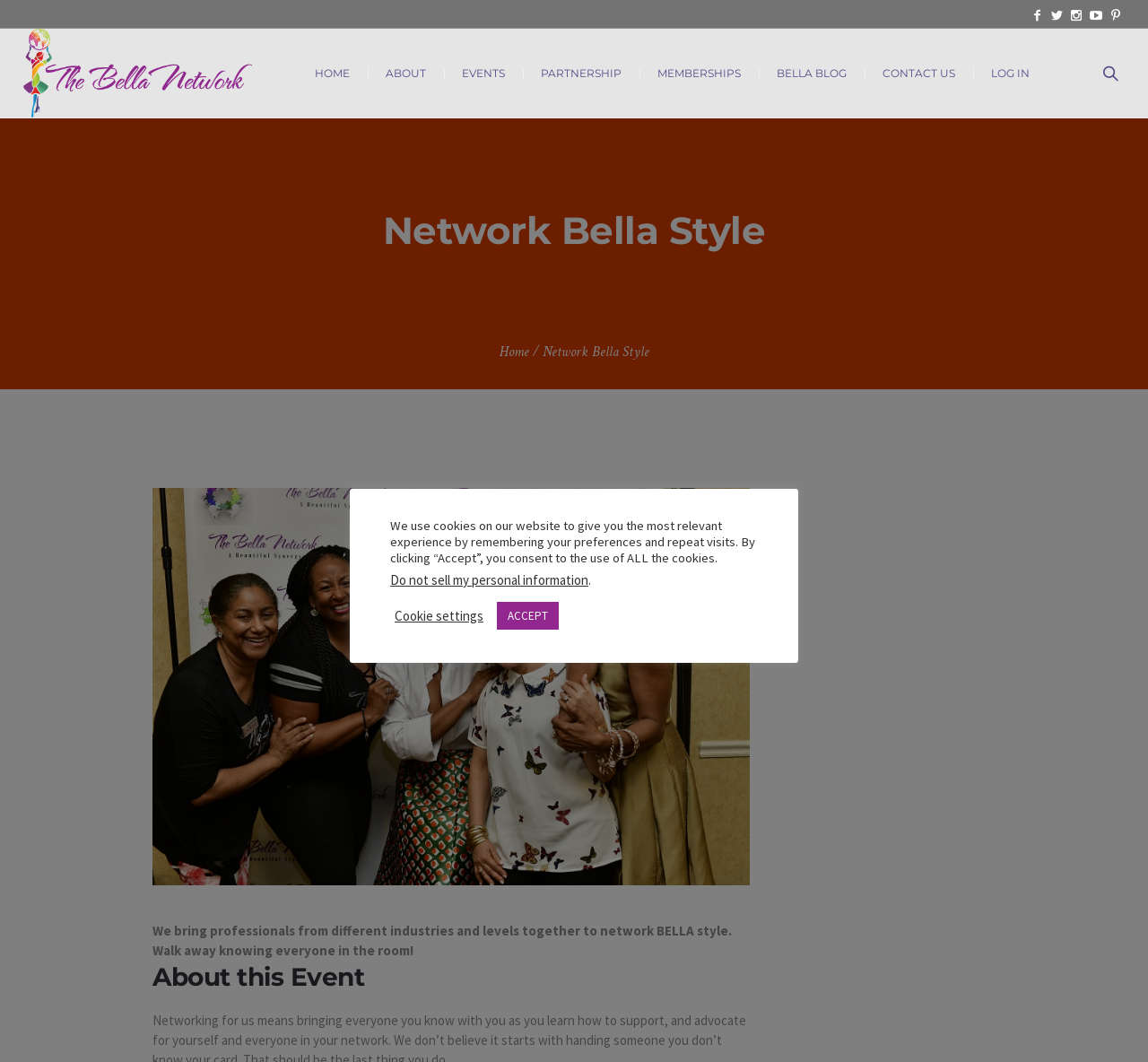Generate a thorough caption that explains the contents of the webpage.

This webpage is about The Bella Network LLC, a platform for professionals to network. At the top right corner, there are five social media links represented by icons. Below them, there is a logo of The Bella Network LLC. The main navigation menu is located at the top center, consisting of seven links: HOME, ABOUT, EVENTS, PARTNERSHIP, MEMBERSHIPS, BELLA BLOG, and CONTACT US. The LOG IN link is placed at the top right corner.

The main content area is divided into two sections. The top section has a heading "Network Bella Style" and a link "Home" below it, followed by a slash and another link. The bottom section has a paragraph describing the event, stating that it brings professionals from different industries and levels together to network BELLA style, and that attendees will know everyone in the room. Below this paragraph, there is a heading "About this Event".

At the bottom of the page, there is a notification about the use of cookies on the website, with options to accept, set cookie settings, or learn more about not selling personal information.